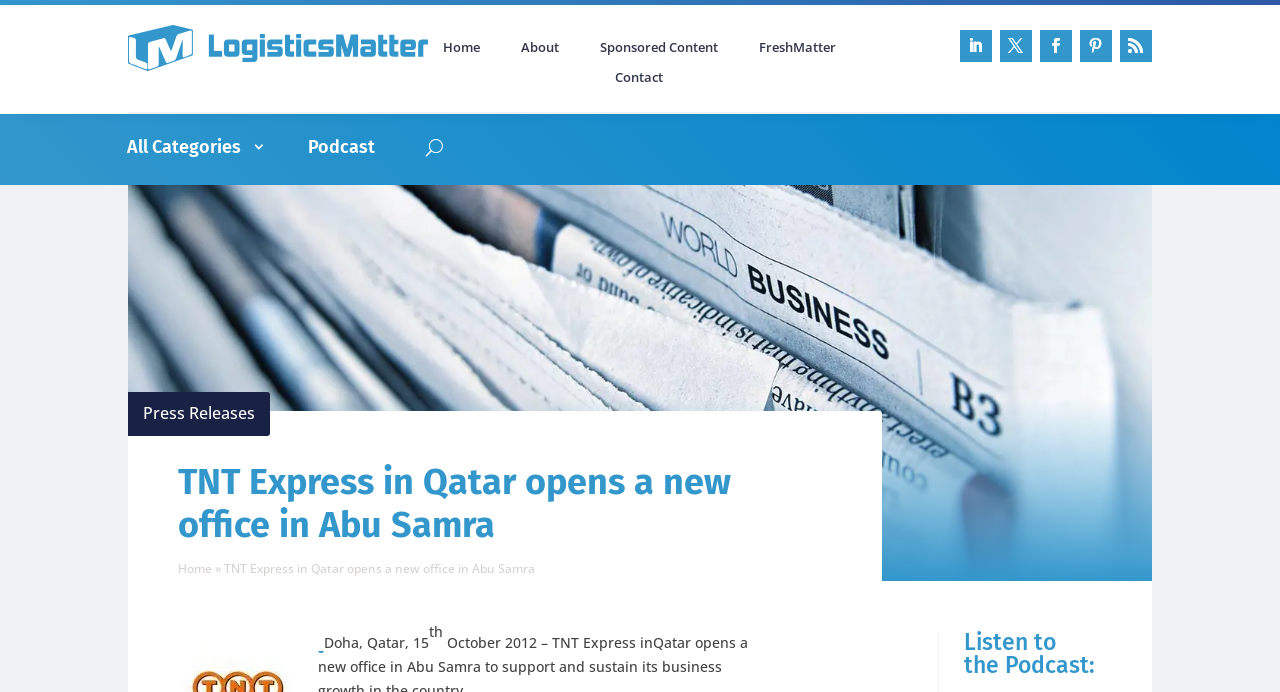Give a concise answer using only one word or phrase for this question:
How many categories are listed below the top navigation bar?

2